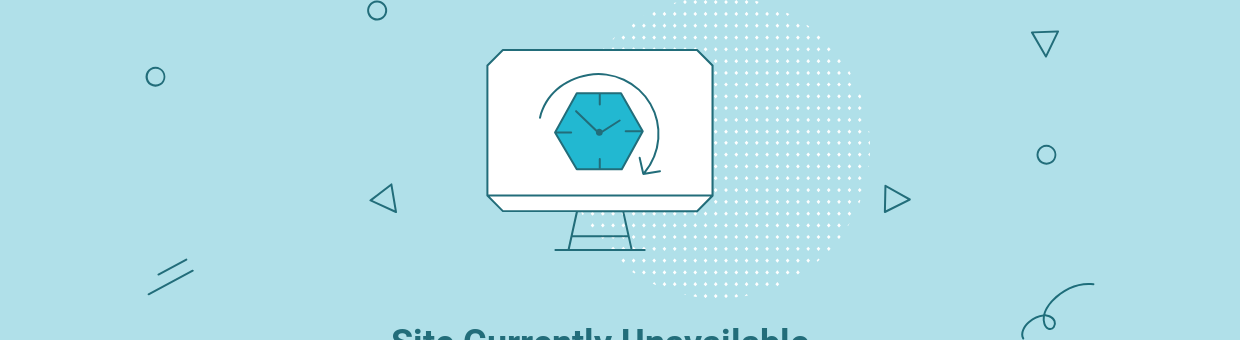What shape is the icon on the computer monitor?
Based on the image, provide your answer in one word or phrase.

Hexagonal